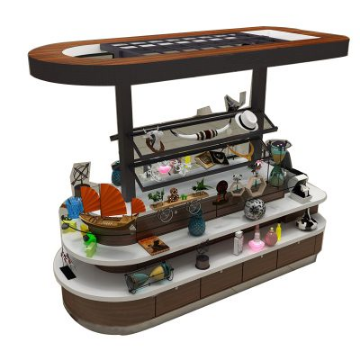What is the purpose of the transparent display cases?
Please use the image to deliver a detailed and complete answer.

According to the caption, the transparent display cases 'allow for an unobstructed view of the showcased items, enhancing their visibility and appeal to potential customers', implying that their purpose is to make the products more visible and appealing.